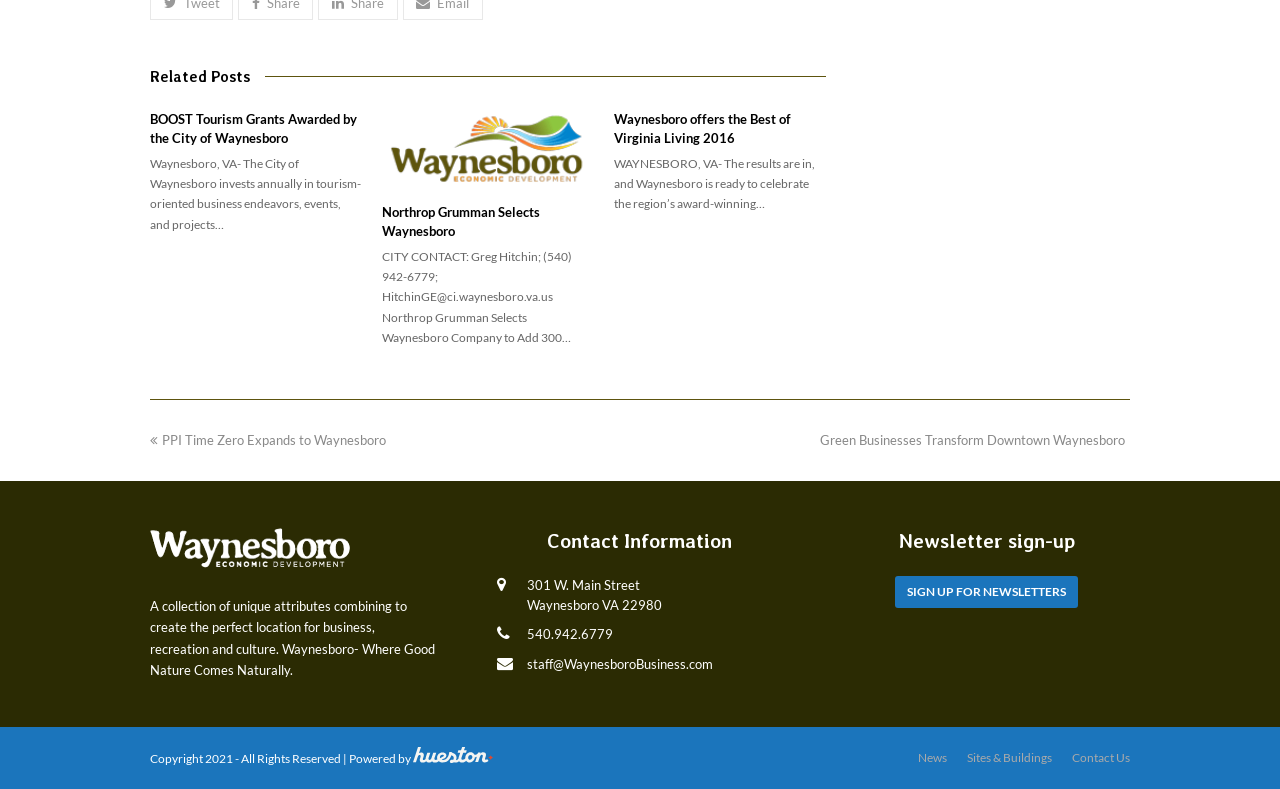What is the title of the first article?
Using the information from the image, give a concise answer in one word or a short phrase.

BOOST Tourism Grants Awarded by the City of Waynesboro